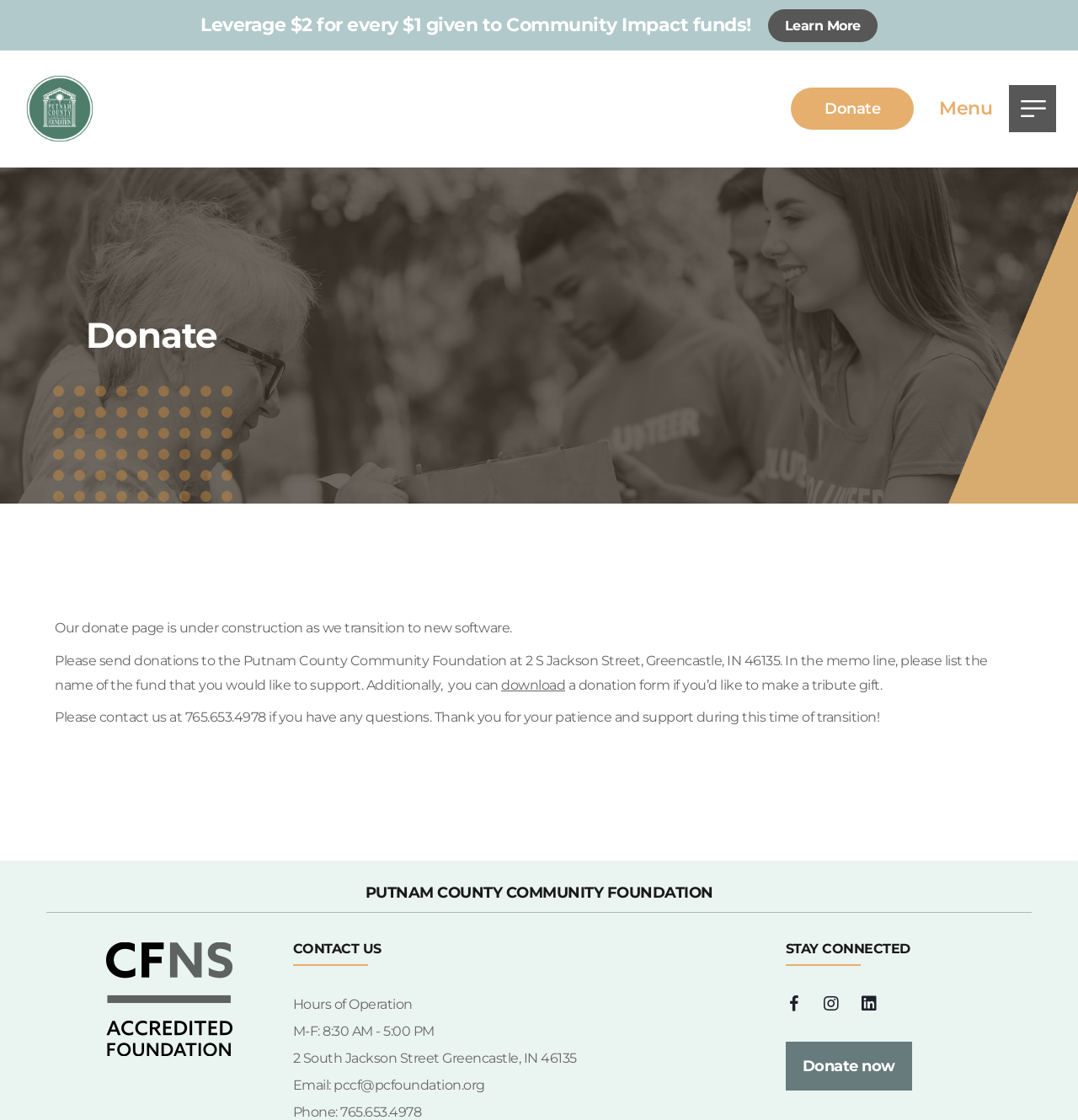Please specify the bounding box coordinates of the clickable region to carry out the following instruction: "Visit the Putnam County Community Foundation homepage". The coordinates should be four float numbers between 0 and 1, in the format [left, top, right, bottom].

[0.02, 0.063, 0.09, 0.131]